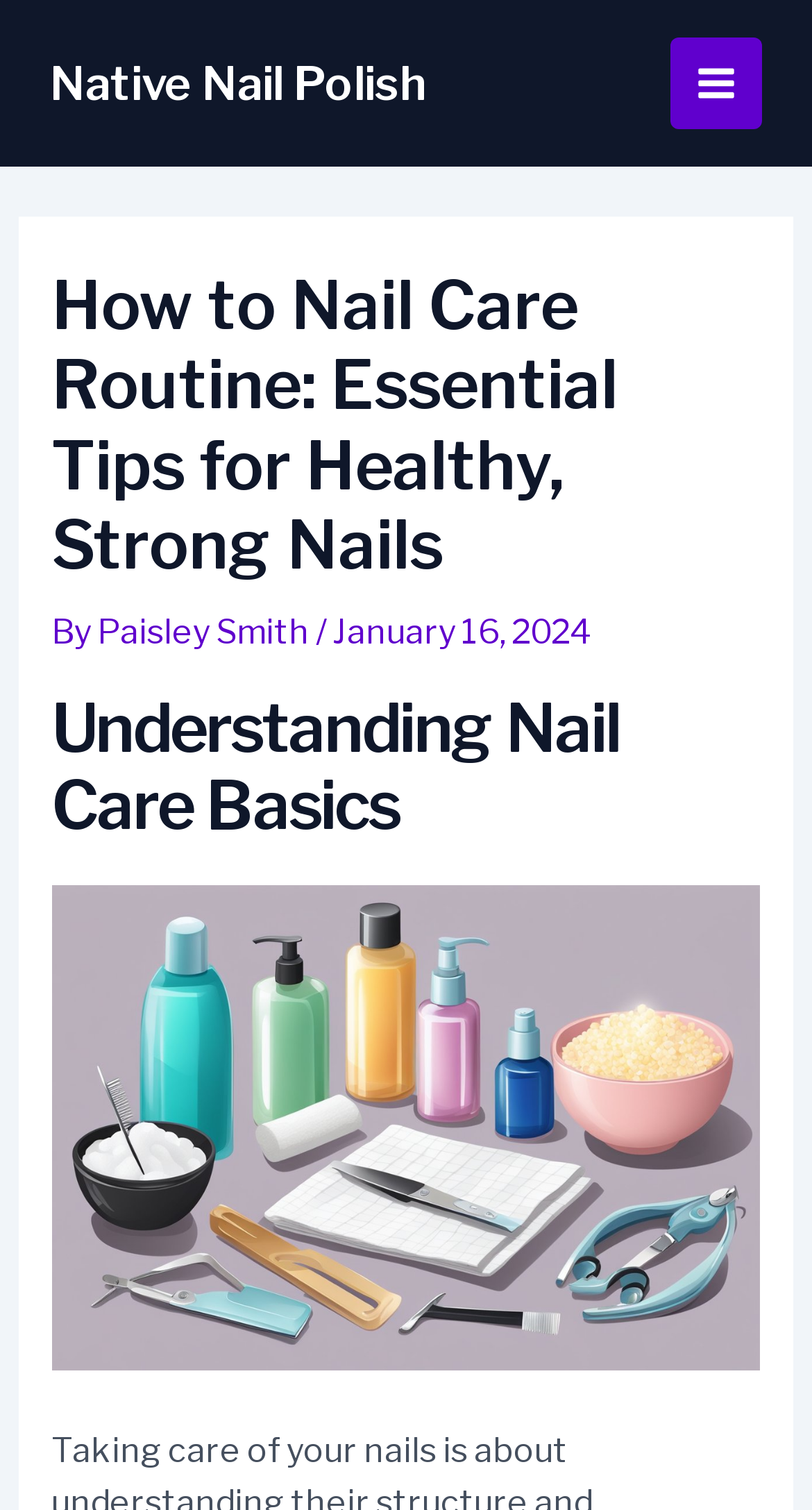Provide a short, one-word or phrase answer to the question below:
What is the purpose of the button at the top right corner?

Main Menu